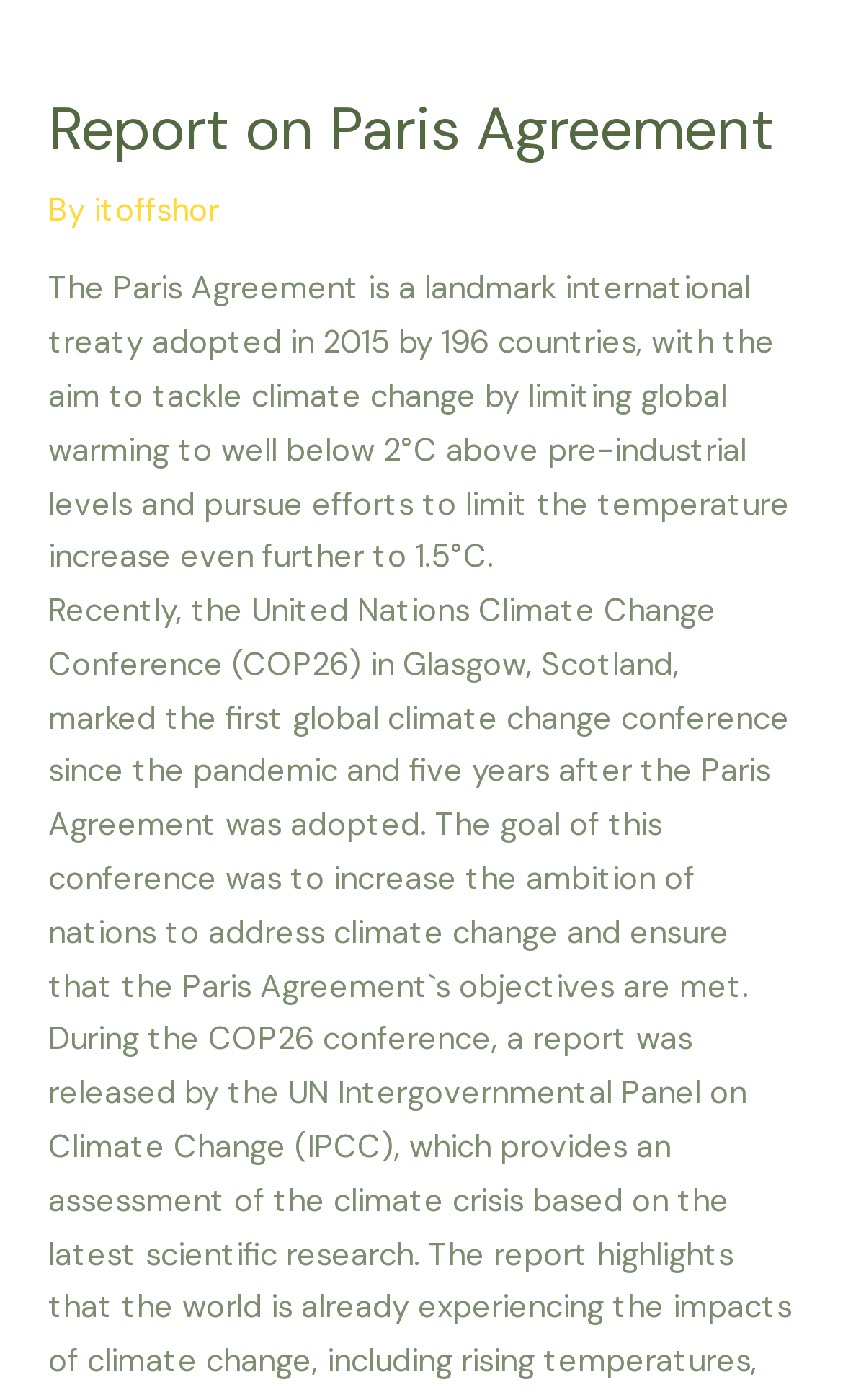Extract the primary header of the webpage and generate its text.

Report on Paris Agreement